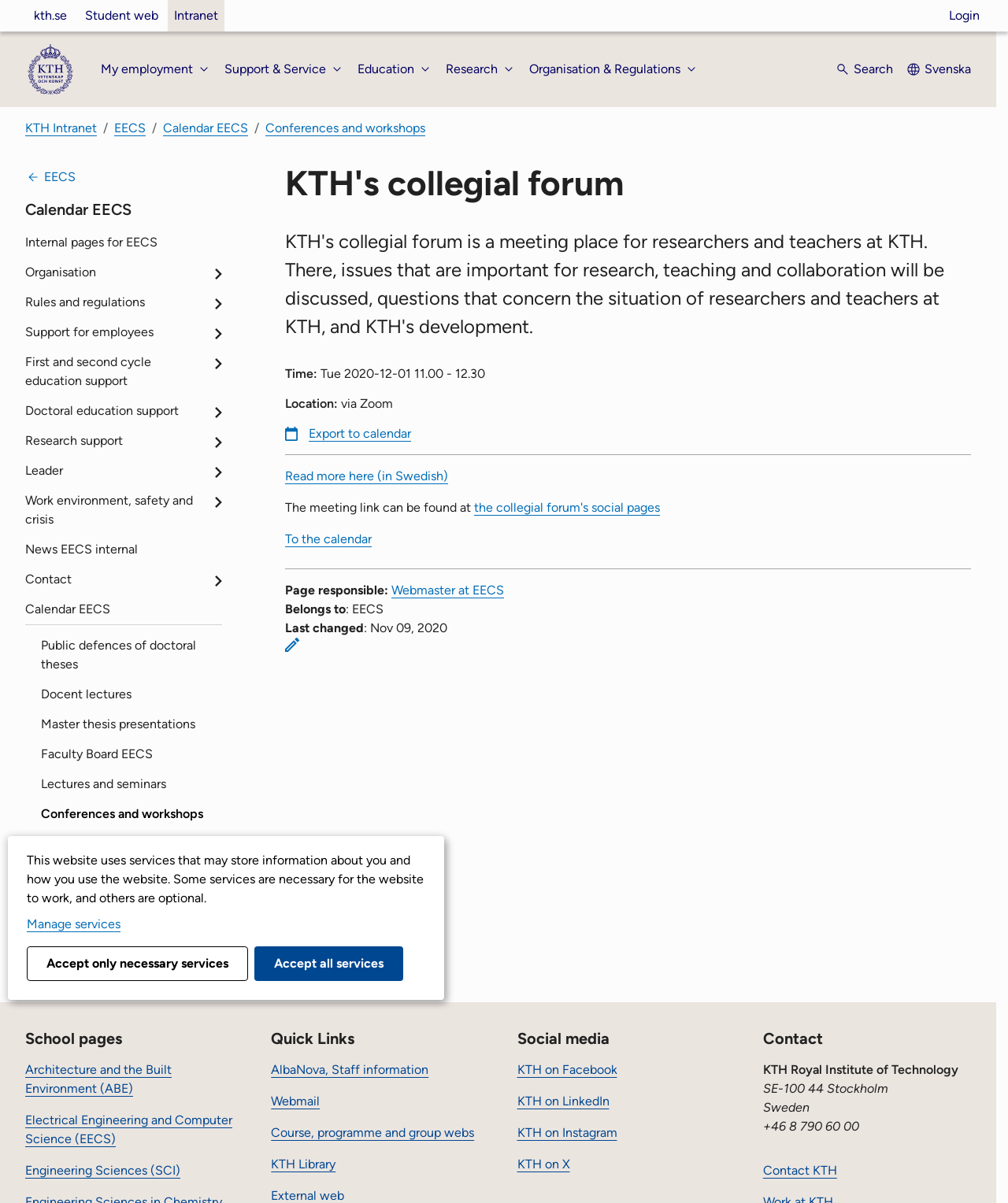Find the bounding box coordinates of the clickable area that will achieve the following instruction: "Go to KTH's start page".

[0.025, 0.037, 0.075, 0.079]